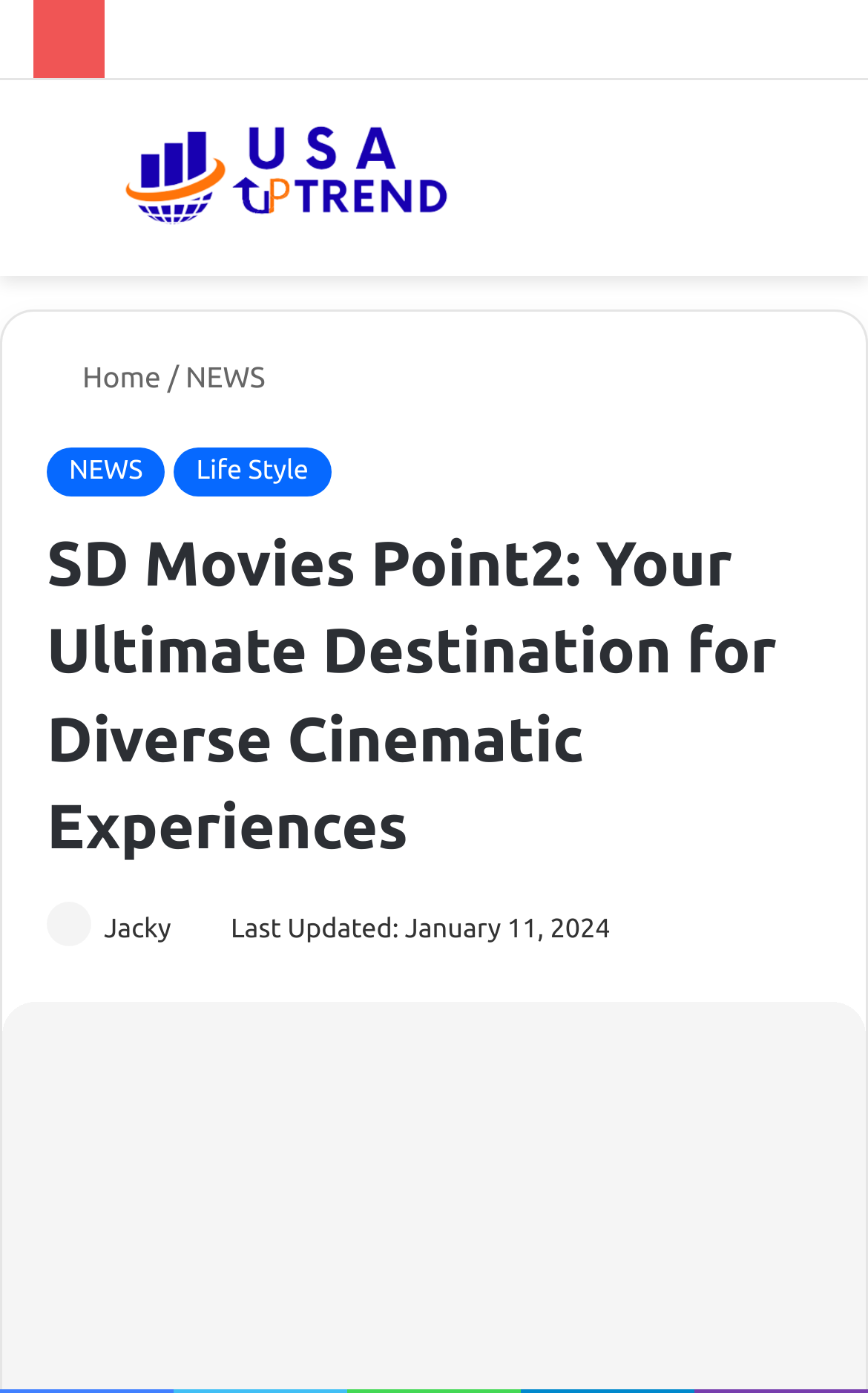Locate the bounding box coordinates of the clickable region to complete the following instruction: "Click on the 'Menu' link."

[0.038, 0.104, 0.09, 0.176]